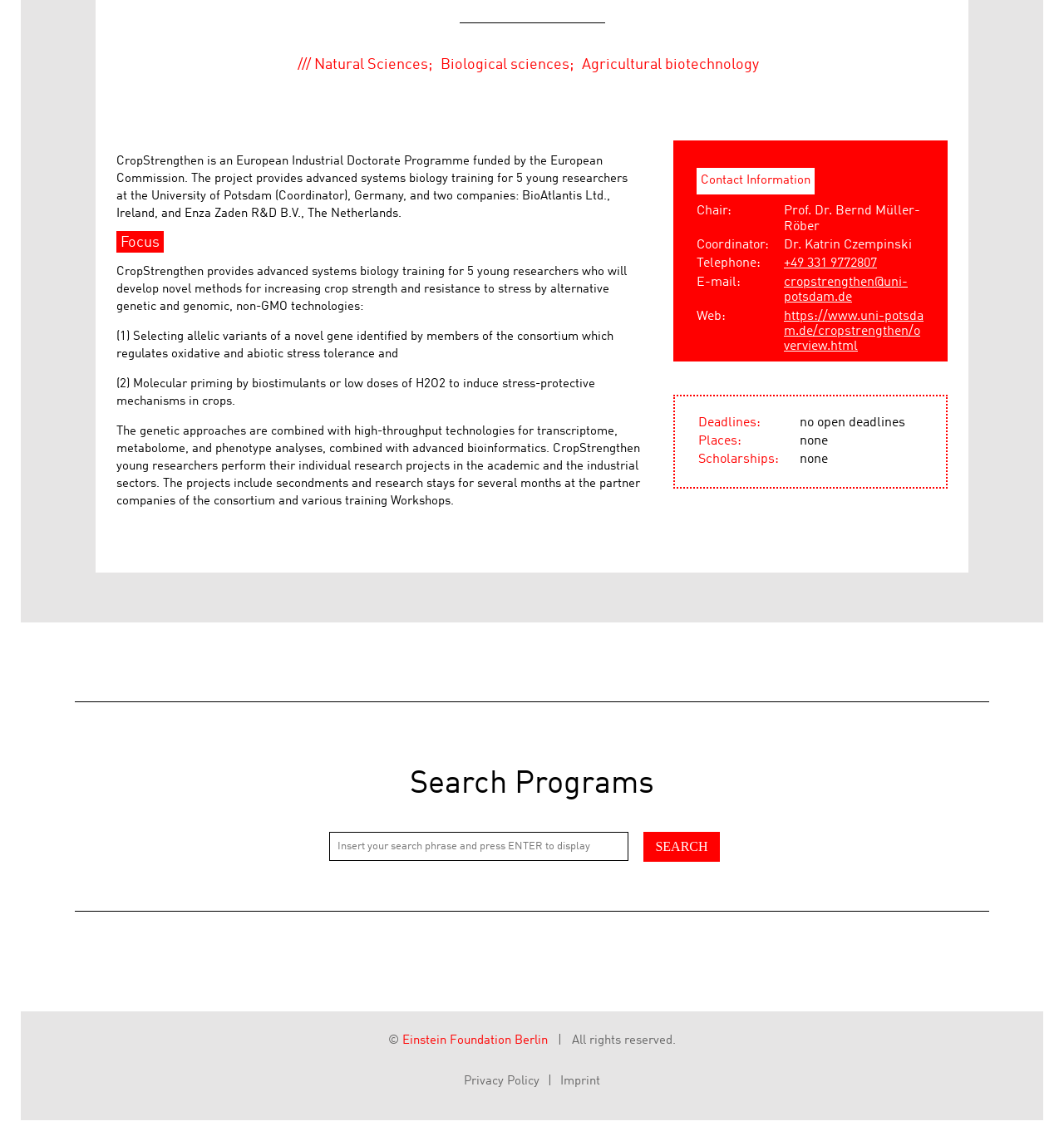From the webpage screenshot, predict the bounding box of the UI element that matches this description: "cropstrengthen@uni-potsdam.de".

[0.737, 0.241, 0.869, 0.268]